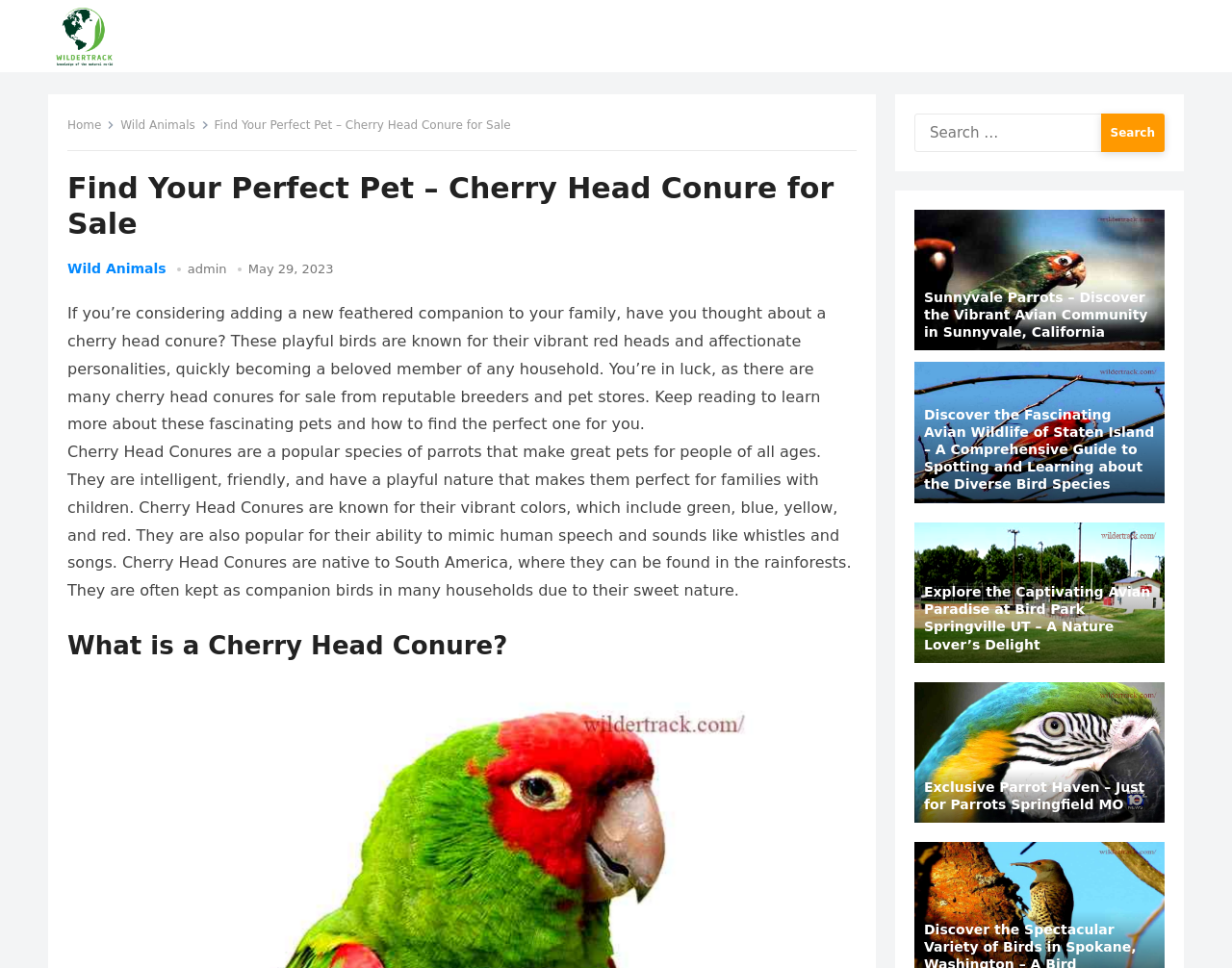Where are Cherry Head Conures native to?
Please provide a comprehensive answer to the question based on the webpage screenshot.

The text states that 'Cherry Head Conures are native to South America, where they can be found in the rainforests.', which provides the answer to this question.